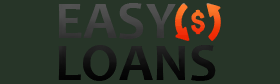What font style is used for the logo?
Provide an in-depth answer to the question, covering all aspects.

The logo for 'Easy Loans' showcases the text in a bold, modern font, which gives a sense of professionalism and approachability, fitting for a financial services company.